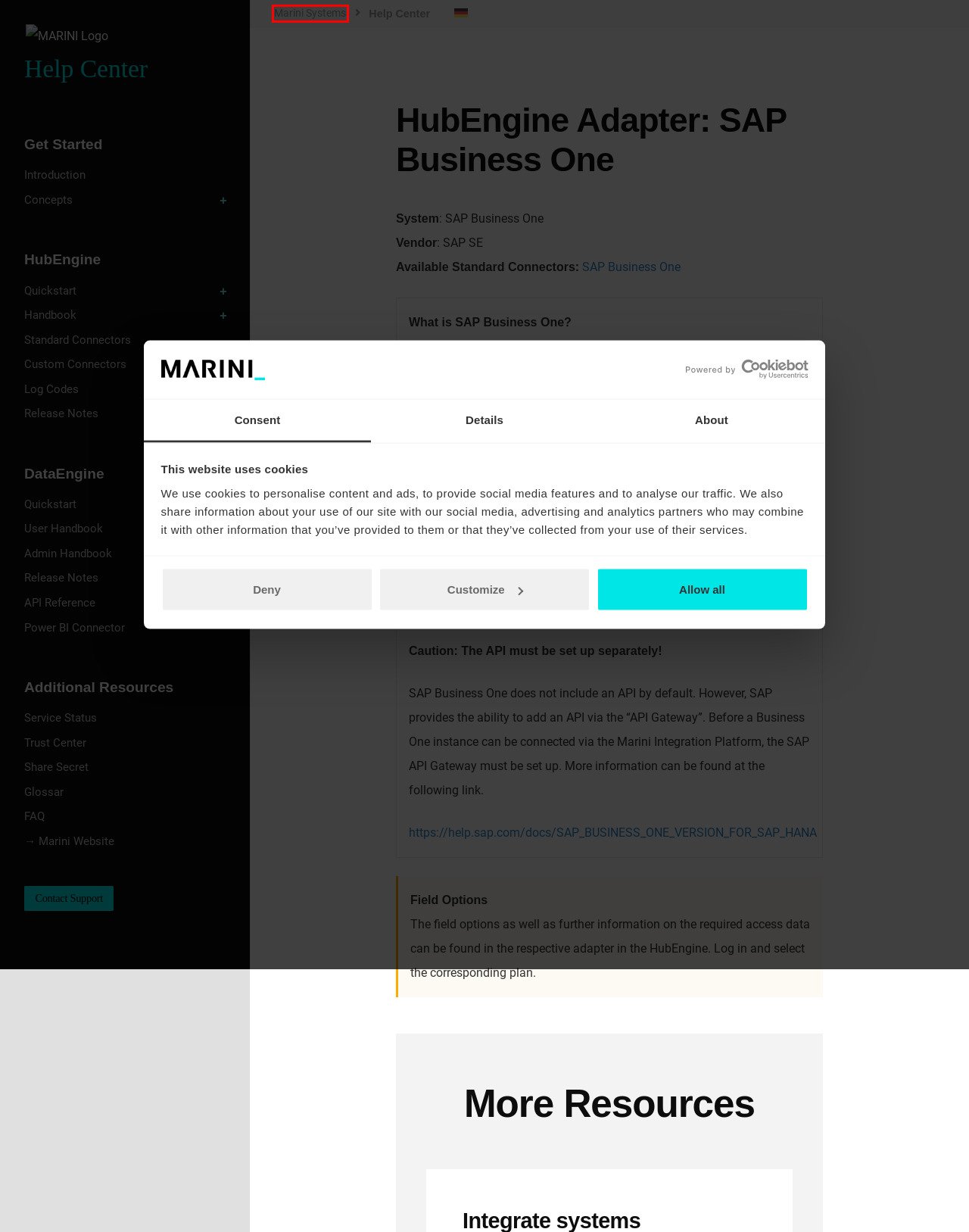Look at the screenshot of a webpage, where a red bounding box highlights an element. Select the best description that matches the new webpage after clicking the highlighted element. Here are the candidates:
A. HubEngine Handbook
B. Marini Help Center
C. SAP Help Portal
D. Swagger UI
E. Marini Systems - Integrated Data Intelligence
F. HubEngine: Release Notes
G. Glossar
H. HubEngine Log Codes

E